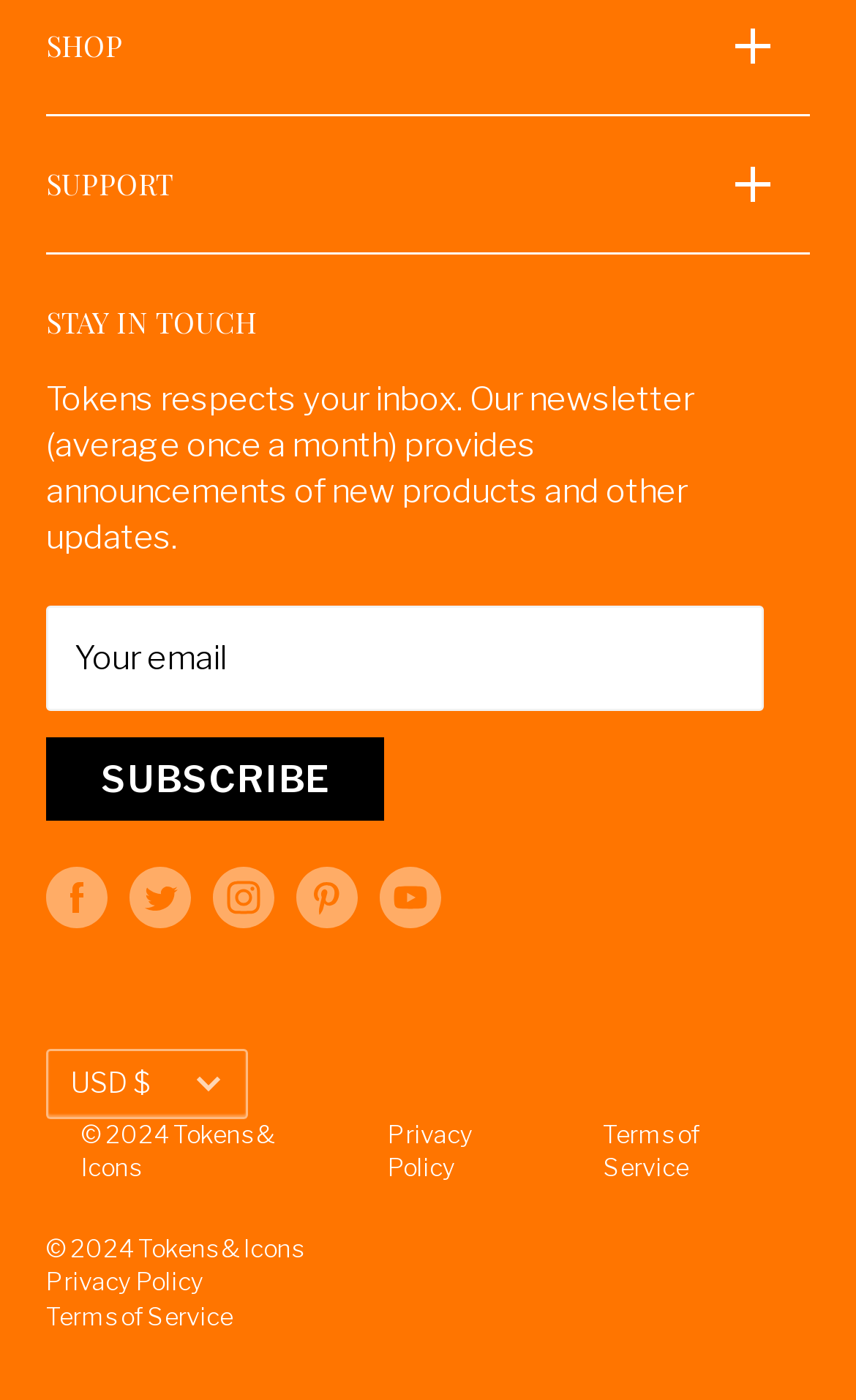Find the bounding box coordinates of the element to click in order to complete this instruction: "View Terms of Service". The bounding box coordinates must be four float numbers between 0 and 1, denoted as [left, top, right, bottom].

[0.705, 0.799, 0.818, 0.846]